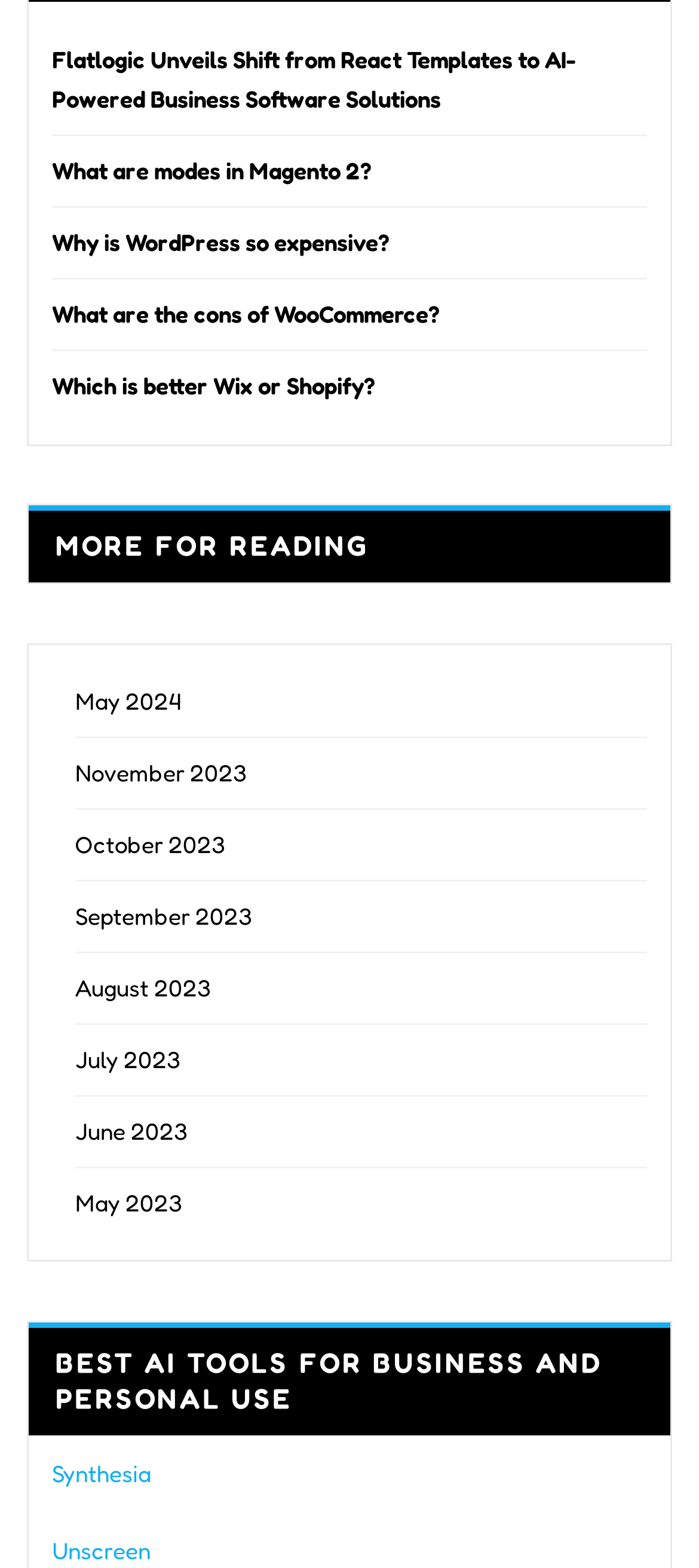Pinpoint the bounding box coordinates of the area that should be clicked to complete the following instruction: "Explore more articles under the 'MORE FOR READING' section". The coordinates must be given as four float numbers between 0 and 1, i.e., [left, top, right, bottom].

[0.041, 0.322, 0.959, 0.372]